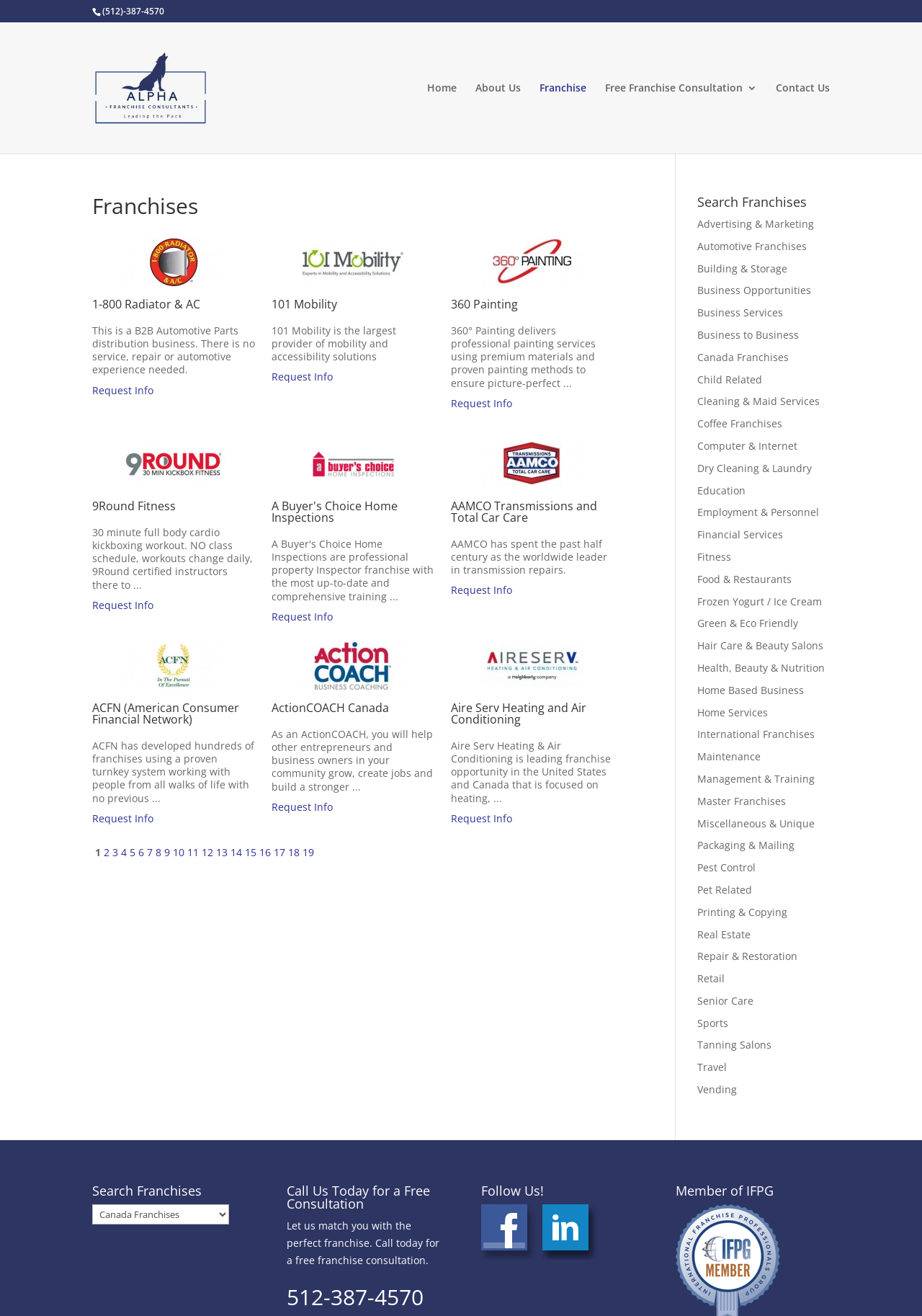What is the purpose of the 'Request Info' button?
Answer the question with as much detail as you can, using the image as a reference.

The 'Request Info' button is located next to each franchise option, and its purpose is to allow users to request more information about a specific franchise. This suggests that users can use this button to learn more about a franchise they are interested in.